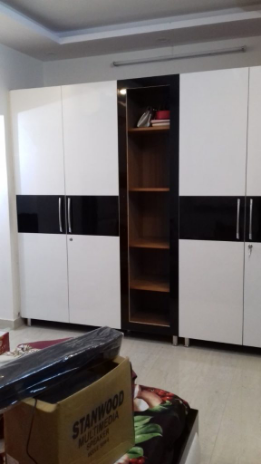Using a single word or phrase, answer the following question: 
What is the purpose of the open shelving unit?

Decorative or organizational